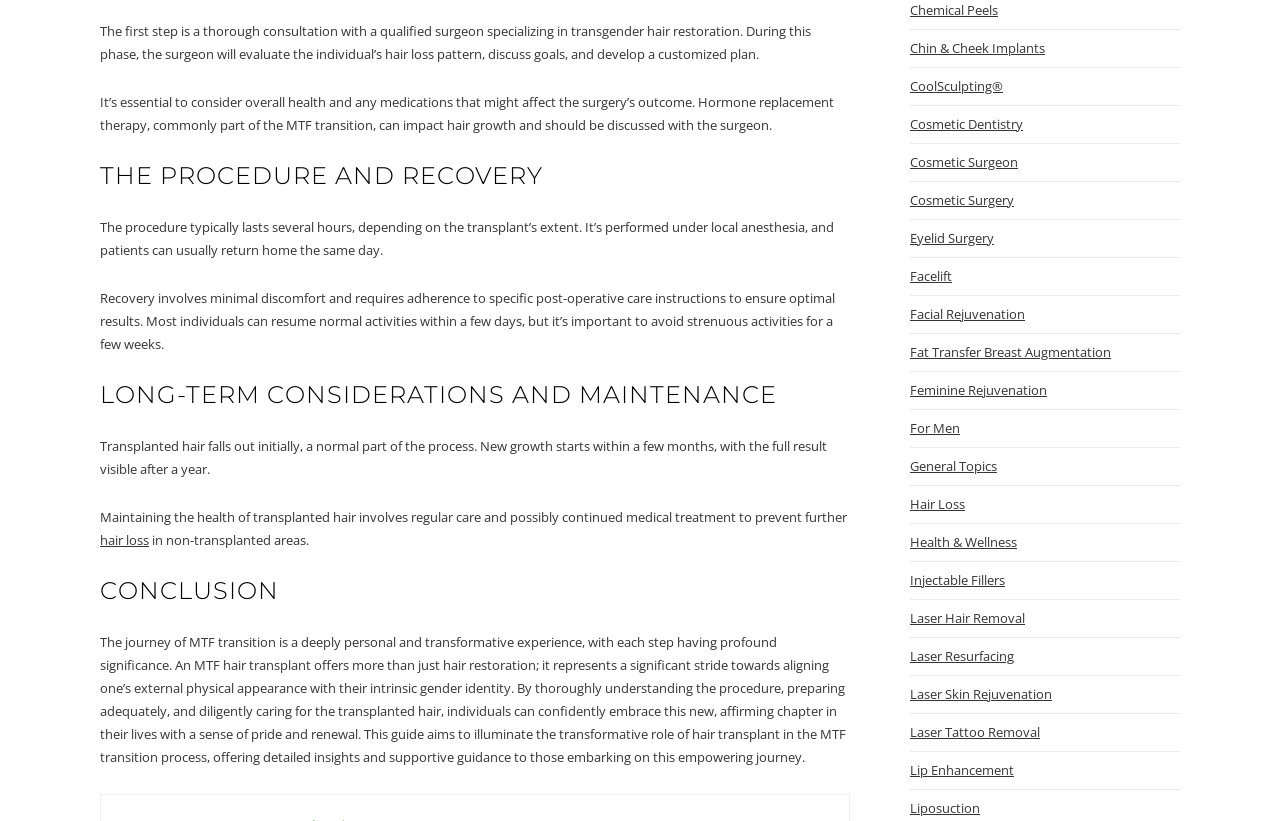Can you show the bounding box coordinates of the region to click on to complete the task described in the instruction: "Explore the topic of cosmetic surgery"?

[0.711, 0.232, 0.792, 0.254]